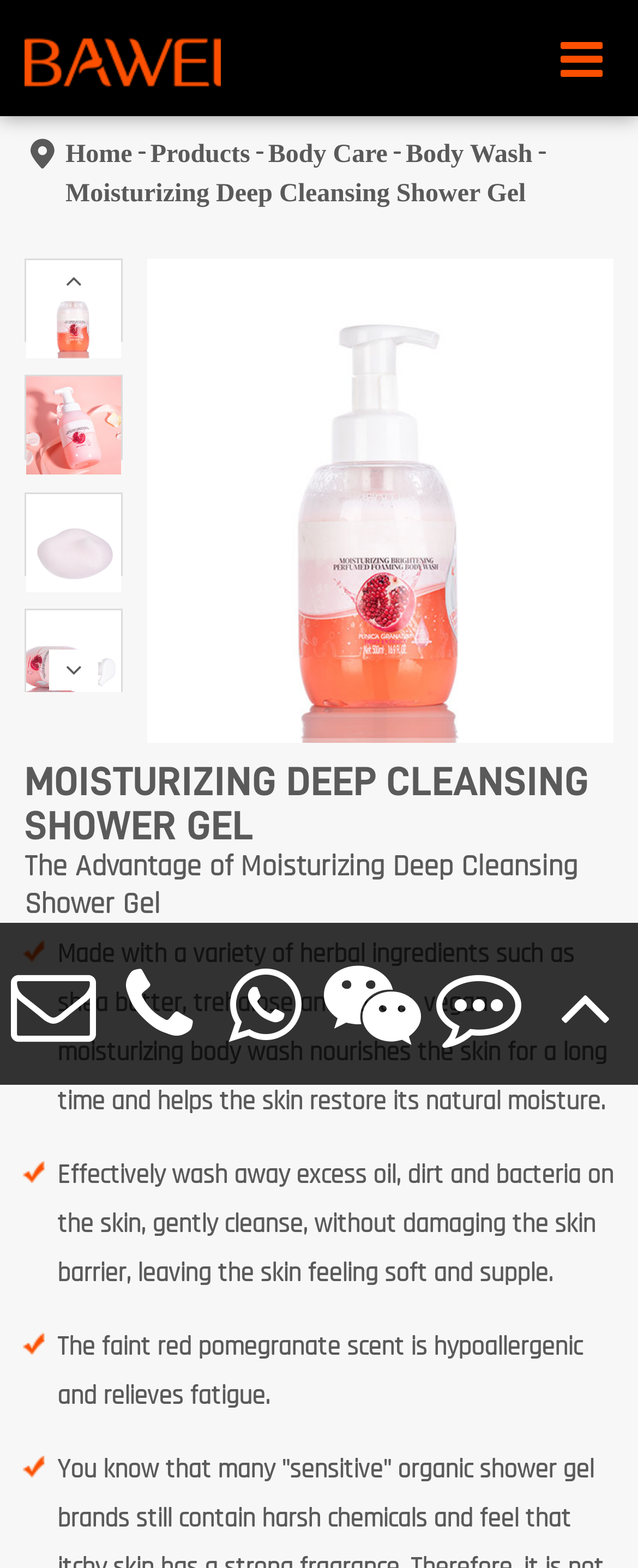Kindly respond to the following question with a single word or a brief phrase: 
What is the company name?

Guangdong Bawei Biotechnology Corporation